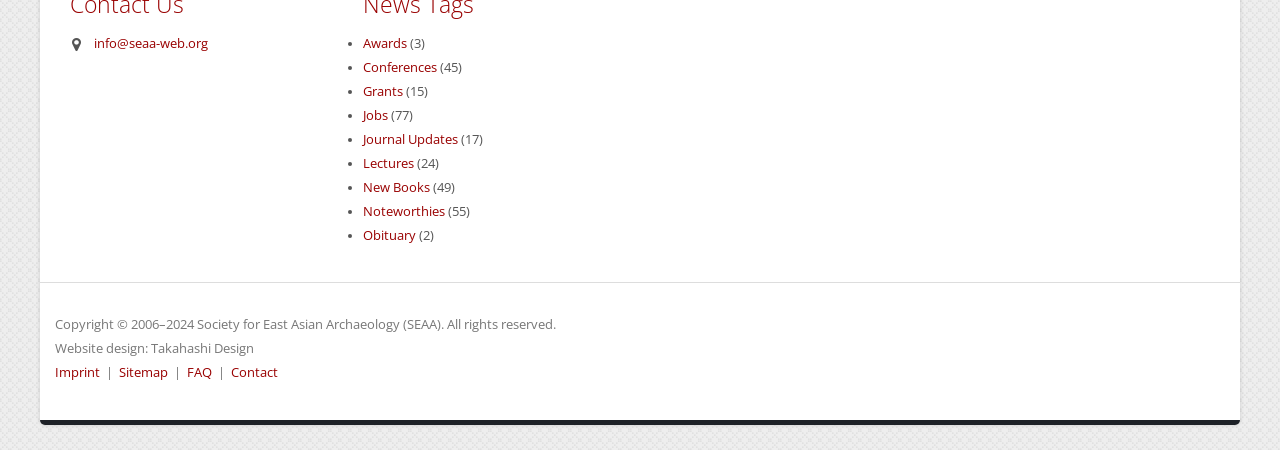Identify the bounding box coordinates for the element that needs to be clicked to fulfill this instruction: "View the 'Sitemap'". Provide the coordinates in the format of four float numbers between 0 and 1: [left, top, right, bottom].

[0.093, 0.81, 0.131, 0.848]